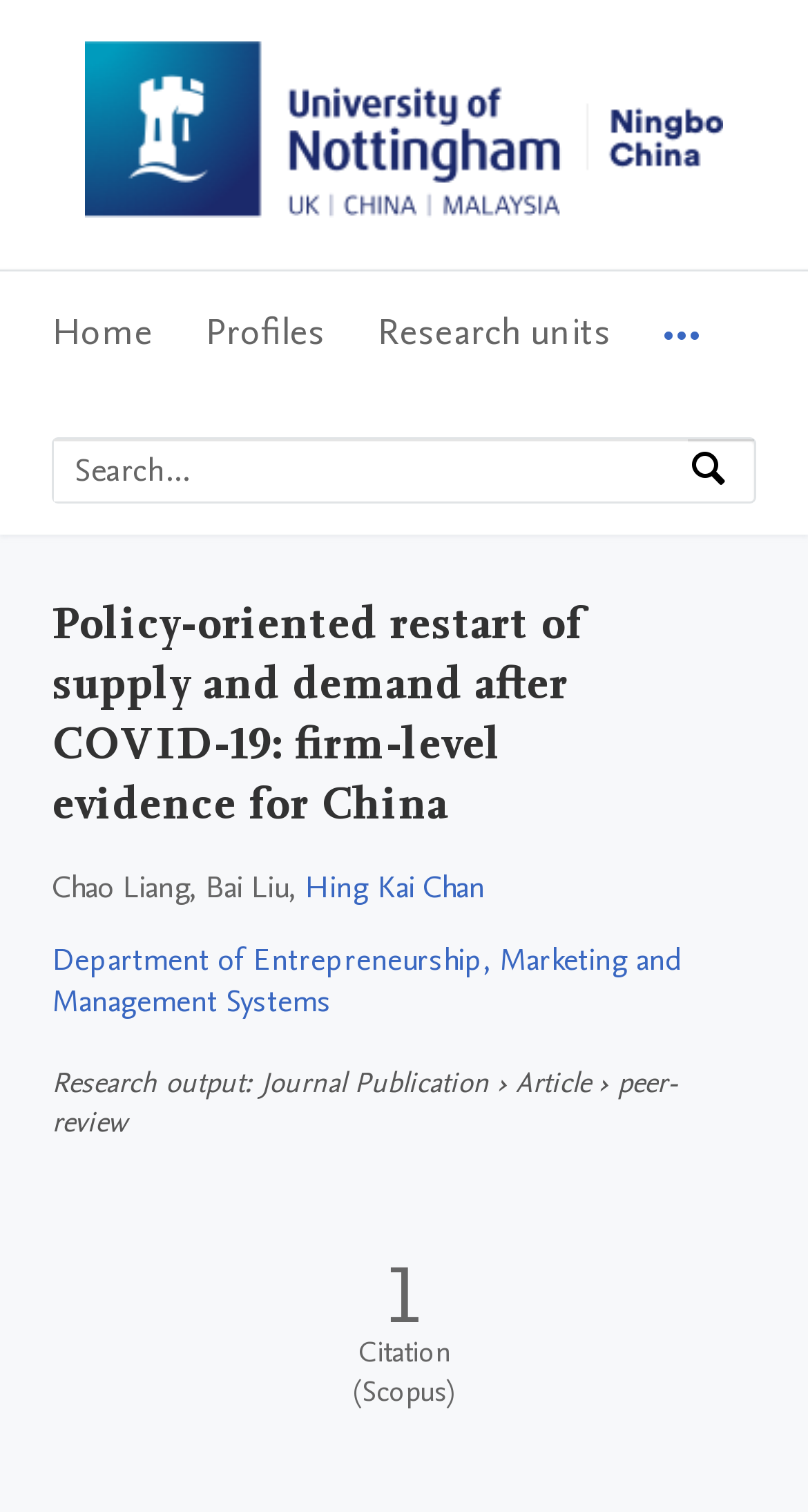Identify the bounding box for the element characterized by the following description: "Research units".

[0.467, 0.18, 0.756, 0.263]